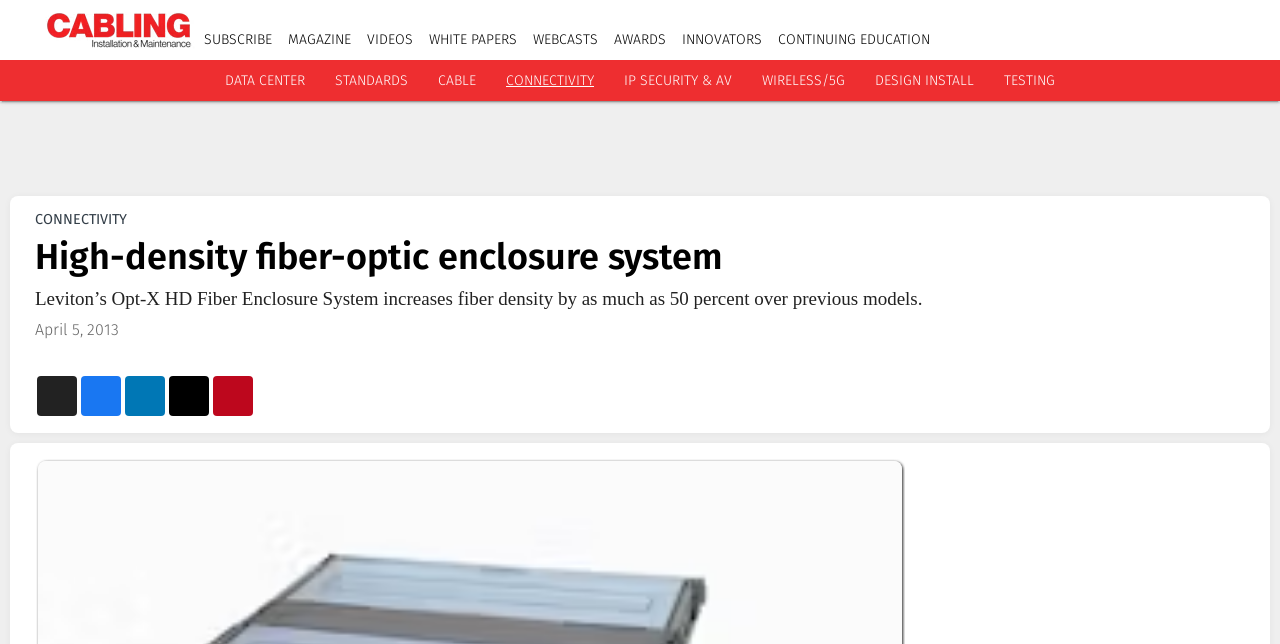Specify the bounding box coordinates of the element's region that should be clicked to achieve the following instruction: "Learn about connectivity". The bounding box coordinates consist of four float numbers between 0 and 1, in the format [left, top, right, bottom].

[0.395, 0.112, 0.464, 0.138]